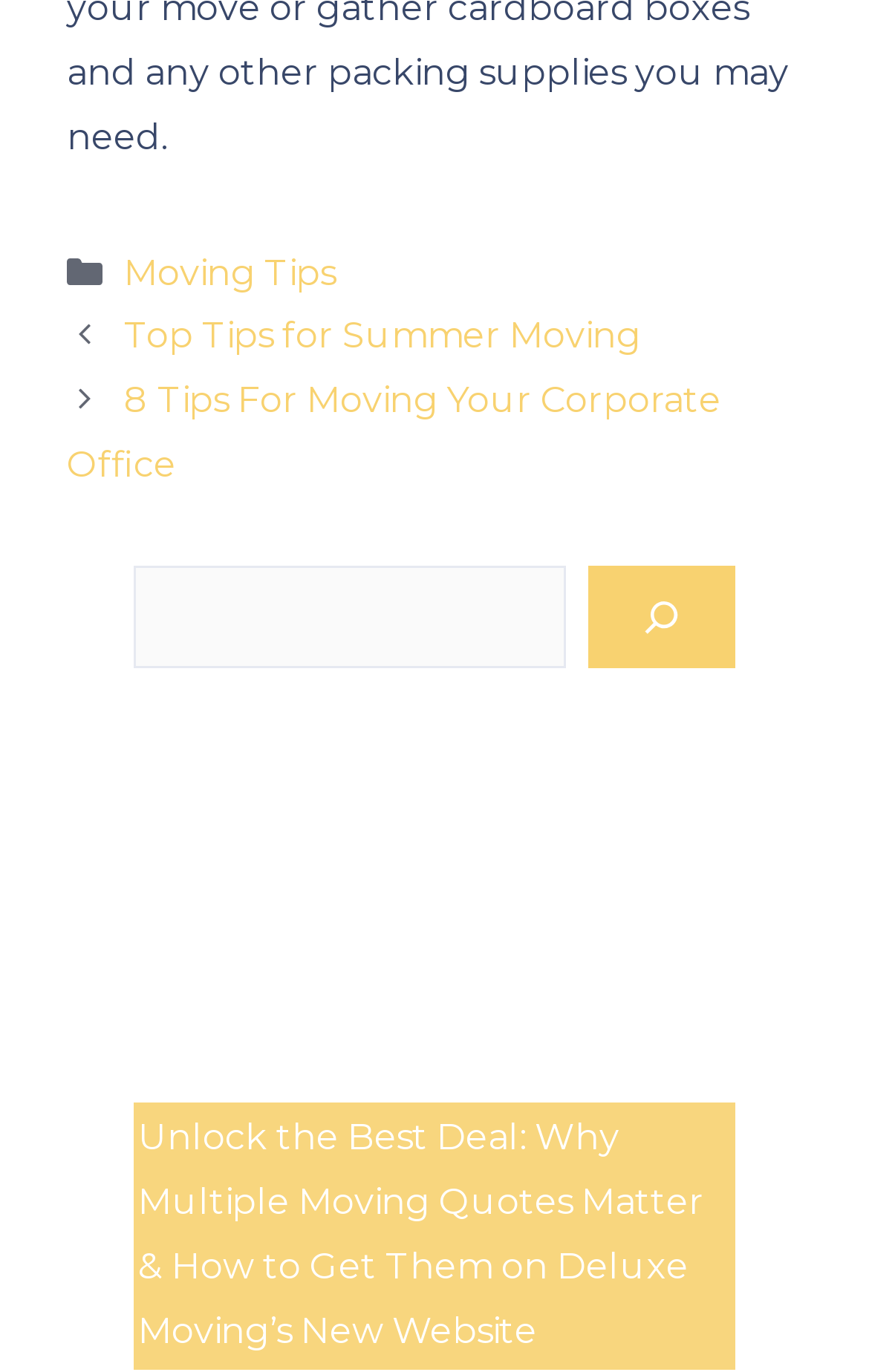Carefully observe the image and respond to the question with a detailed answer:
How many links are in the footer section?

I counted the number of links in the footer section, and there are two links: 'Moving Tips' and 'Posts'.